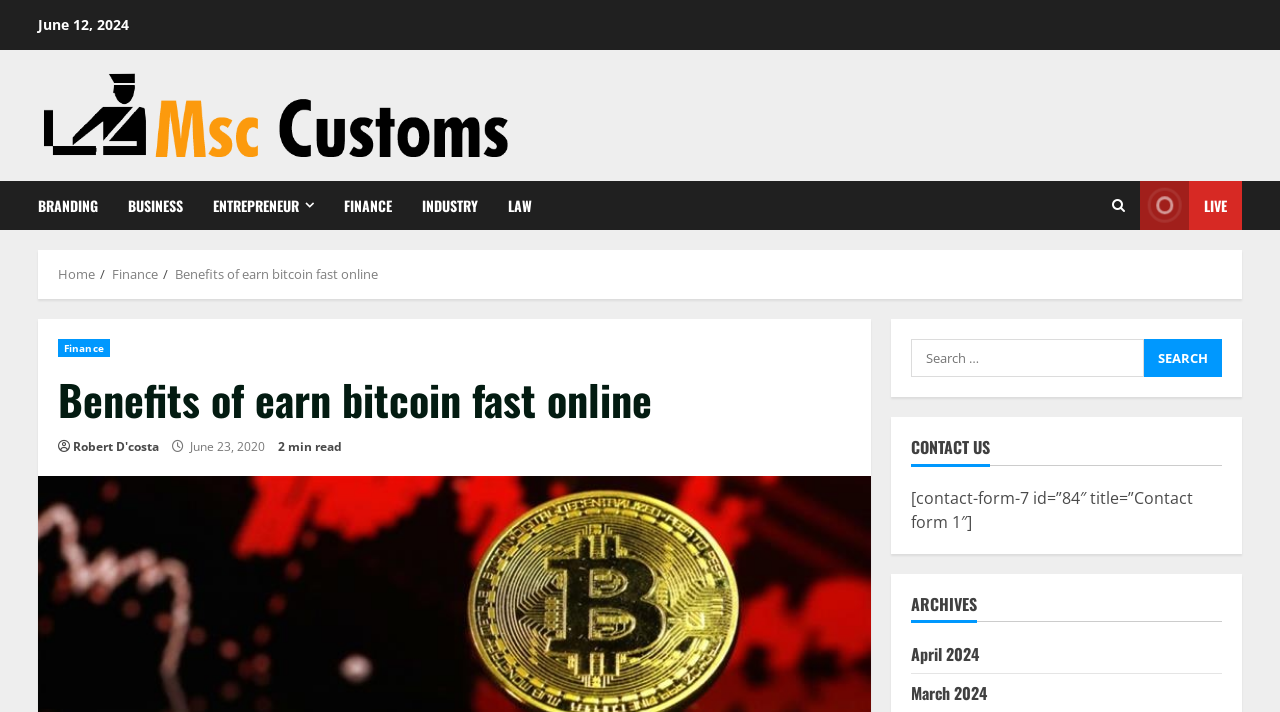What is the estimated reading time of the current post?
Refer to the image and give a detailed response to the question.

I found the estimated reading time of the current post by looking at the StaticText element with the text '2 min read' which is located below the heading 'Benefits of earn bitcoin fast online'.